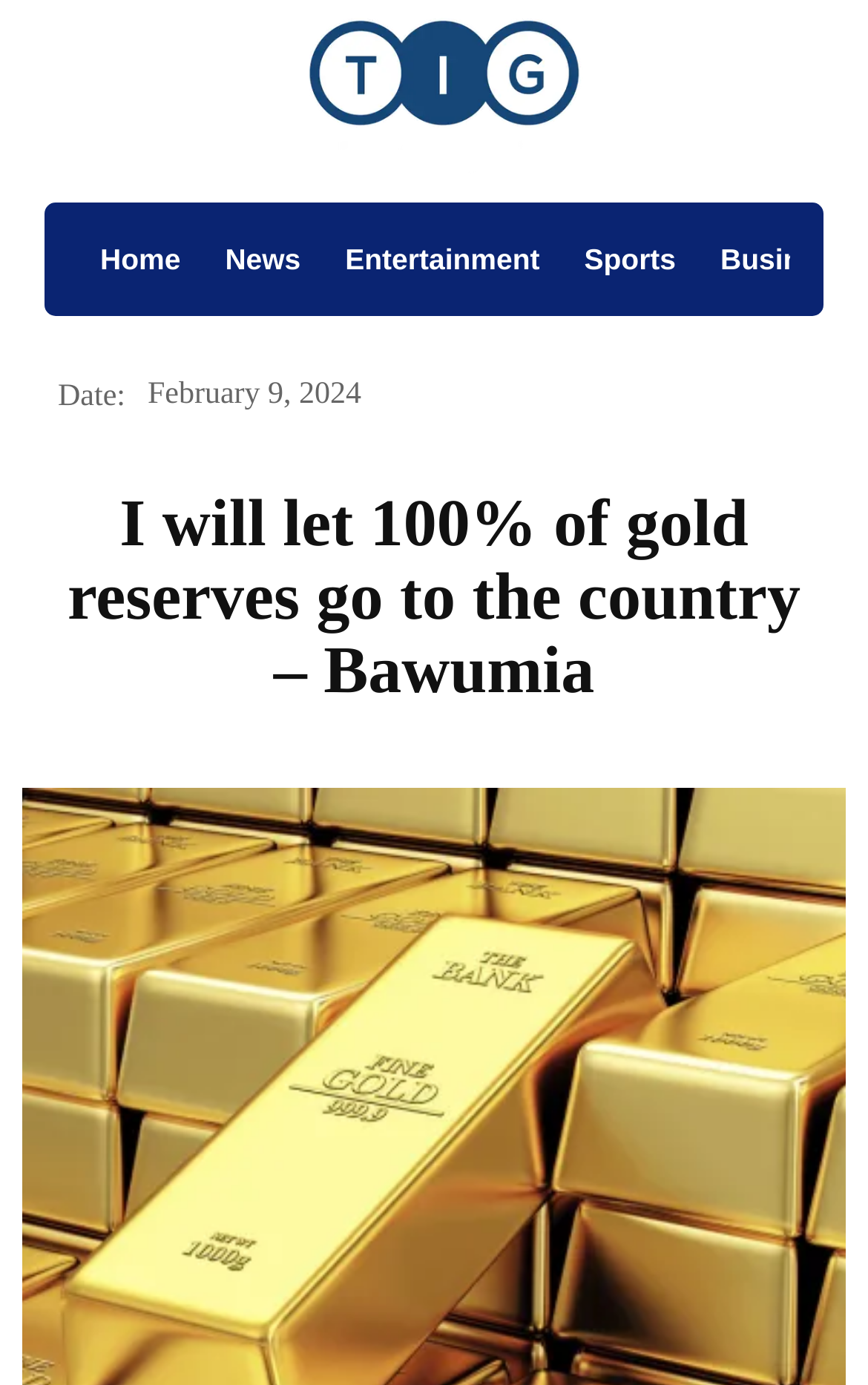Extract the main title from the webpage and generate its text.

I will let 100% of gold reserves go to the country – Bawumia